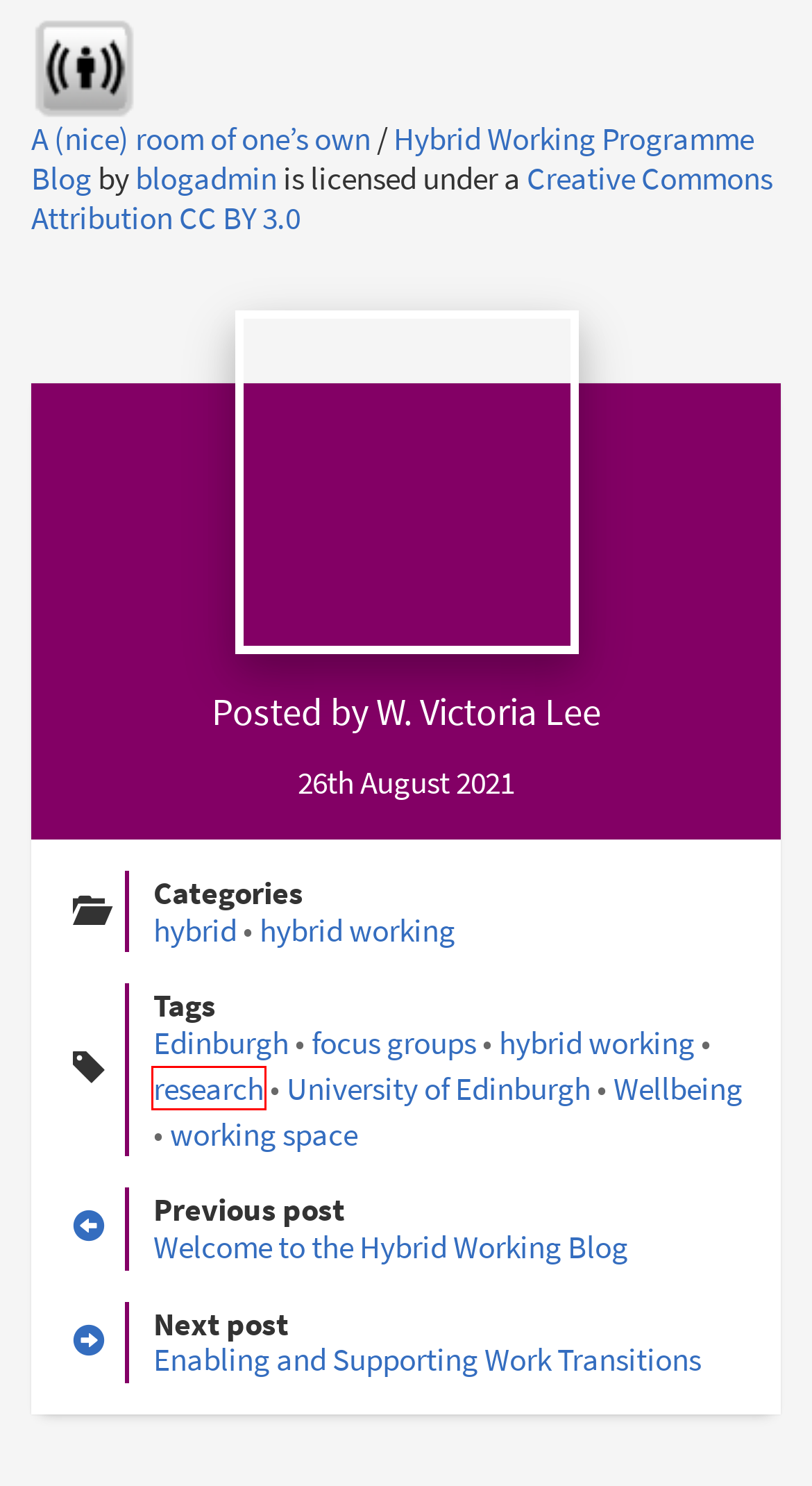Look at the screenshot of the webpage and find the element within the red bounding box. Choose the webpage description that best fits the new webpage that will appear after clicking the element. Here are the candidates:
A. University of Edinburgh – Hybrid Working Programme Blog
B. Enabling and Supporting Work Transitions – Hybrid Working Programme Blog
C. Edinburgh – Hybrid Working Programme Blog
D. W. Victoria Lee – Hybrid Working Programme Blog
E. Wellbeing – Hybrid Working Programme Blog
F. Welcome to the Hybrid Working Blog – Hybrid Working Programme Blog
G. hybrid – Hybrid Working Programme Blog
H. research – Hybrid Working Programme Blog

H